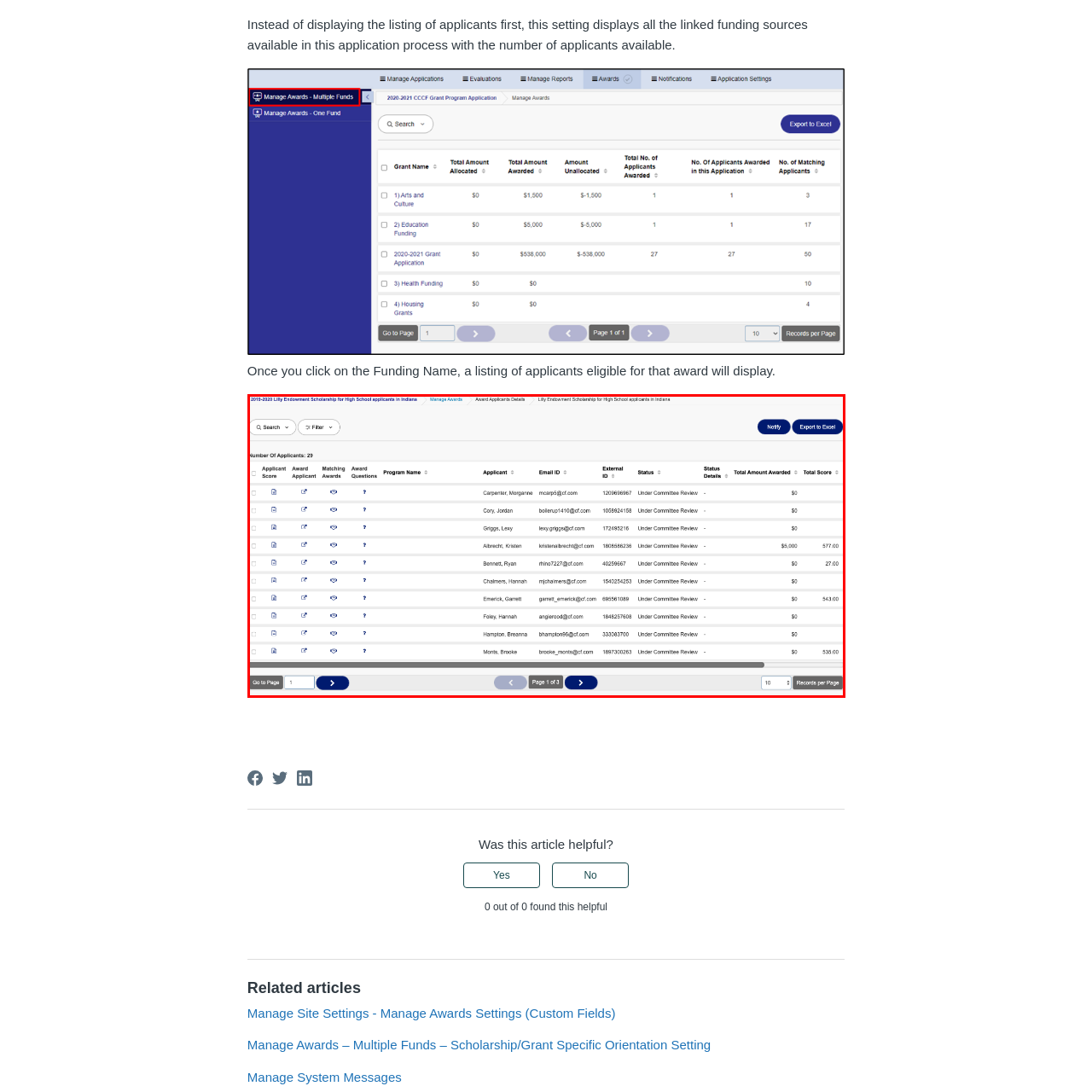Offer a detailed caption for the image that is surrounded by the red border.

The image displays a detailed table of applicants for the 2019-2020 Lilly Endowment Scholarship for high school applicants in Indiana. It shows a total of 28 applicants, with each entry including columns for "Applicant Score," "Award Applicant," "Matching Awards," "Award Questions," "Program Name," "Applicant," "Email ID," "External ID," "Status," "Status Details," "Total Amount Awarded," and "Total Score." 

Each row includes critical information about individual applicants such as their names, email addresses, and application statuses, which at this moment indicate they are "Under Committee Review." The table allows for easy navigation through pages of applicant data and contains options for exporting the information to Excel, making it a comprehensive tool for managing review processes in scholarship applications.